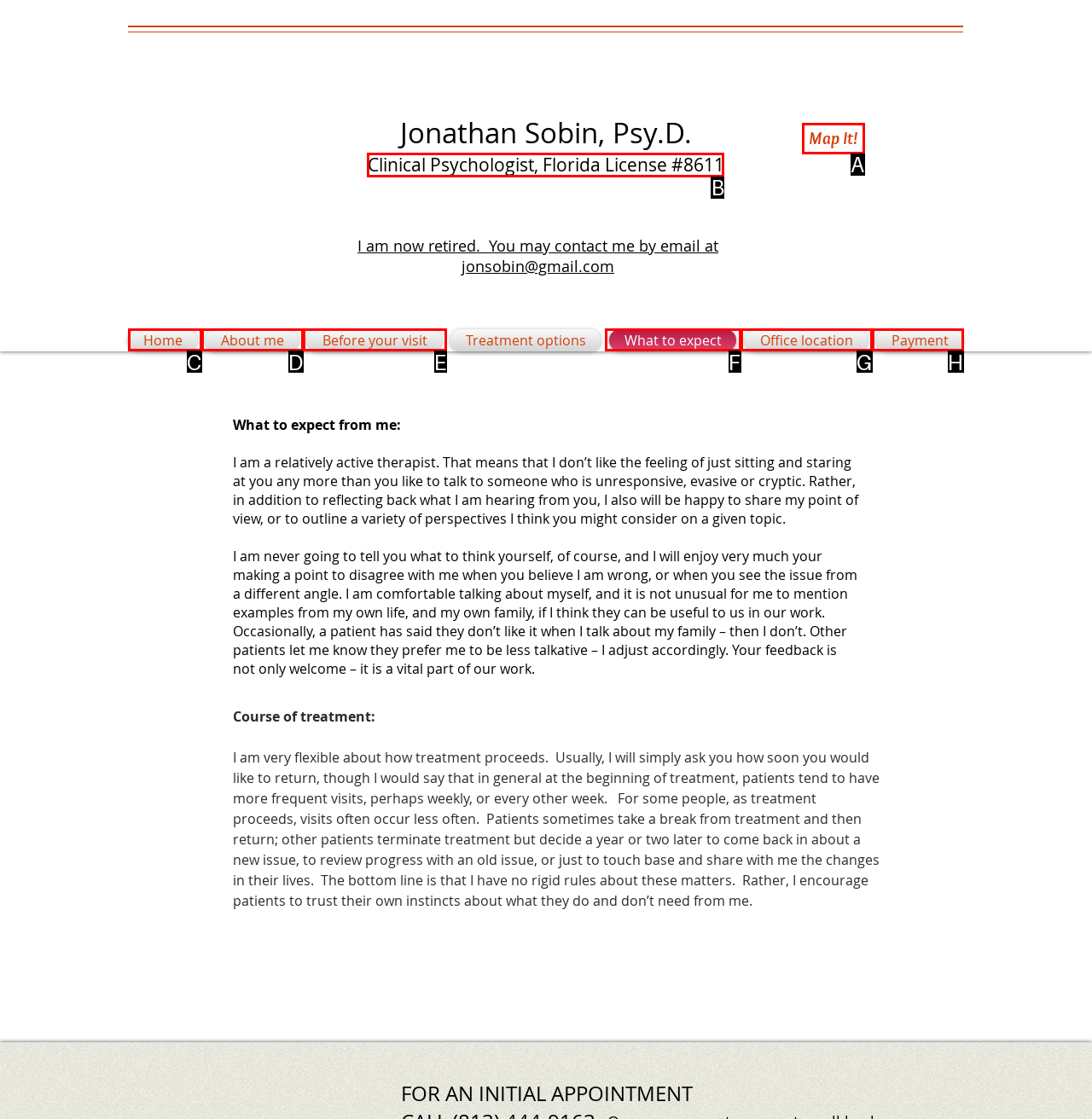Which HTML element among the options matches this description: What to expect? Answer with the letter representing your choice.

F